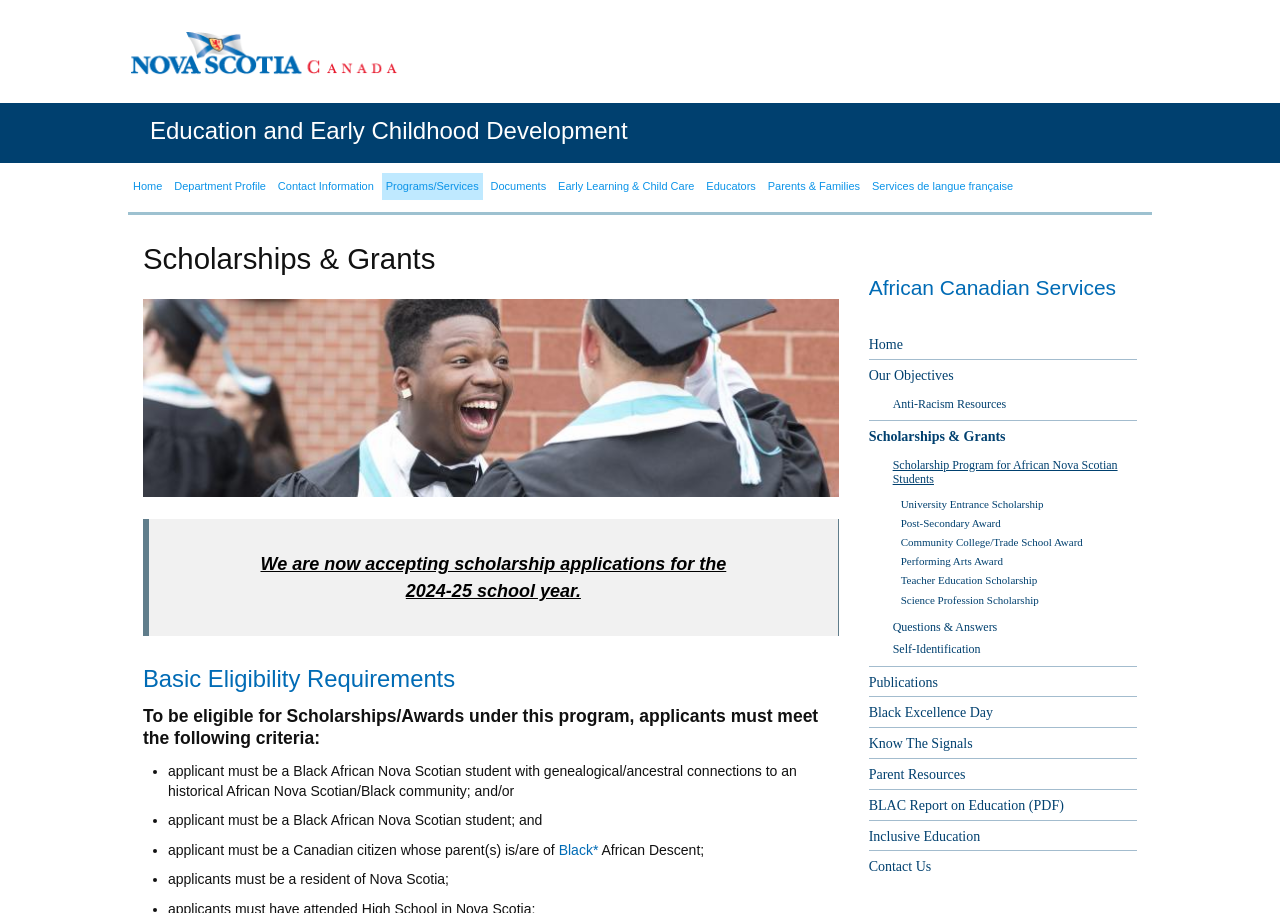Based on the image, please elaborate on the answer to the following question:
What is the last link in the 'African Canadian Services' section?

The last link in the 'African Canadian Services' section is 'Contact Us', which has a bounding box coordinate of [0.679, 0.931, 0.888, 0.965] and is located at the bottom of the section.